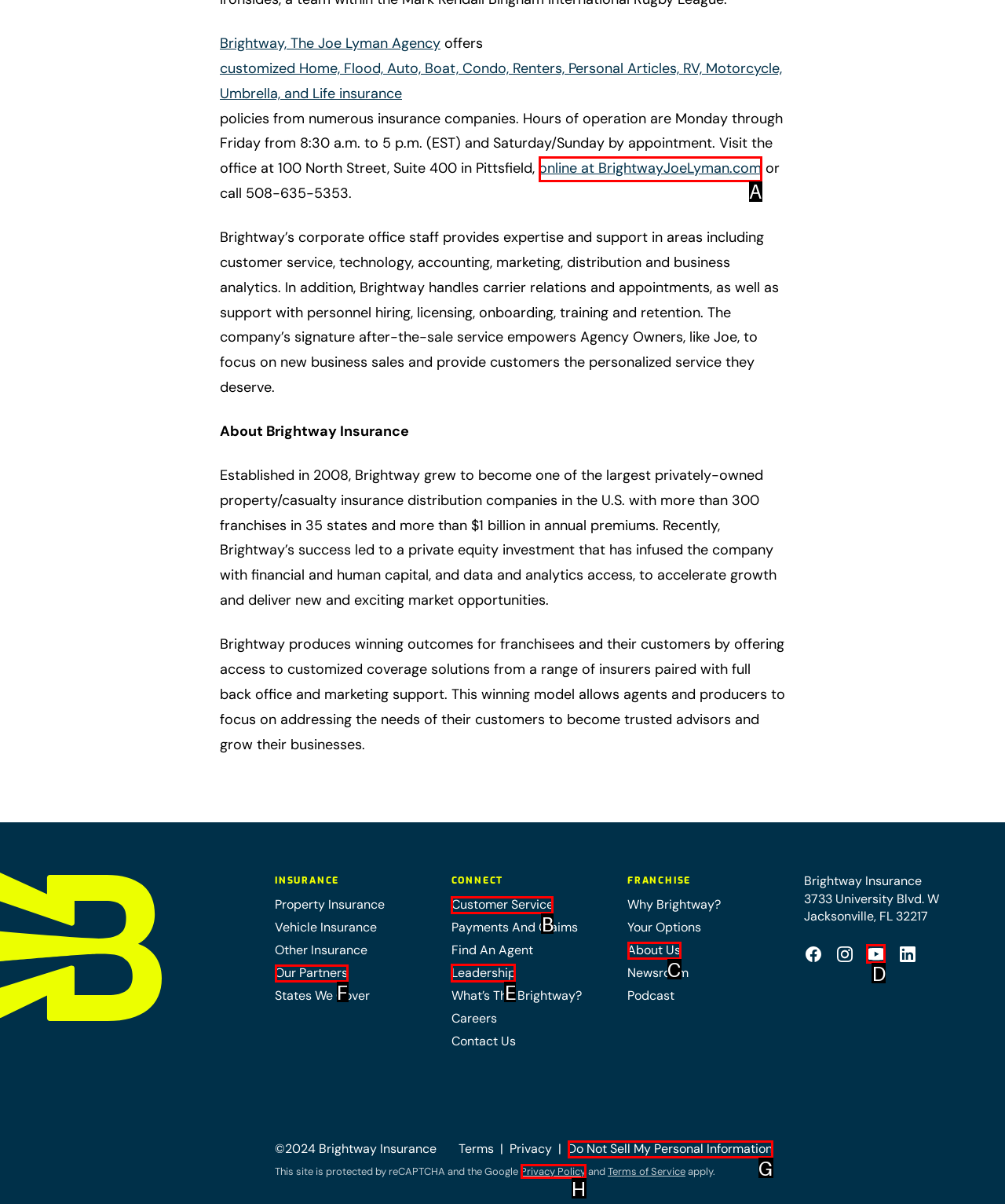Identify the HTML element to click to execute this task: view leadership Respond with the letter corresponding to the proper option.

E